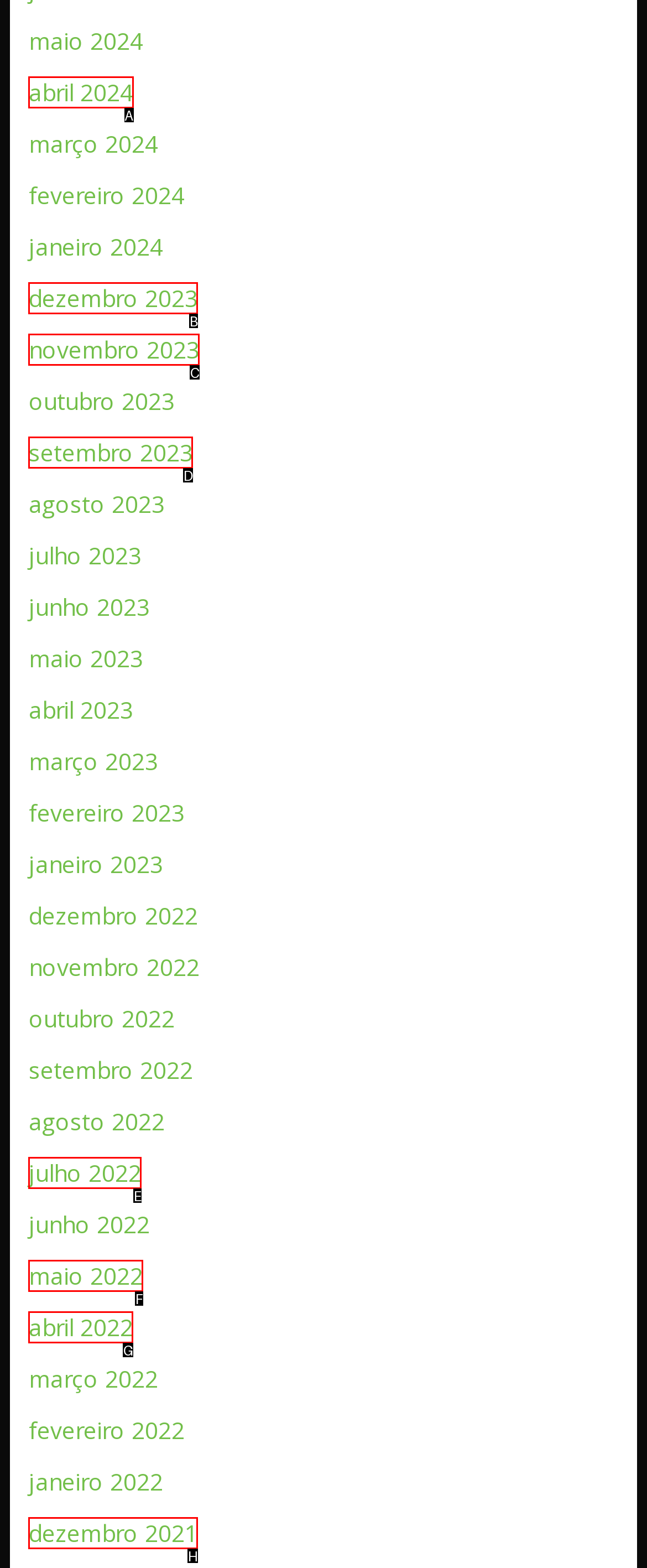Select the correct UI element to complete the task: go to abril 2024
Please provide the letter of the chosen option.

A